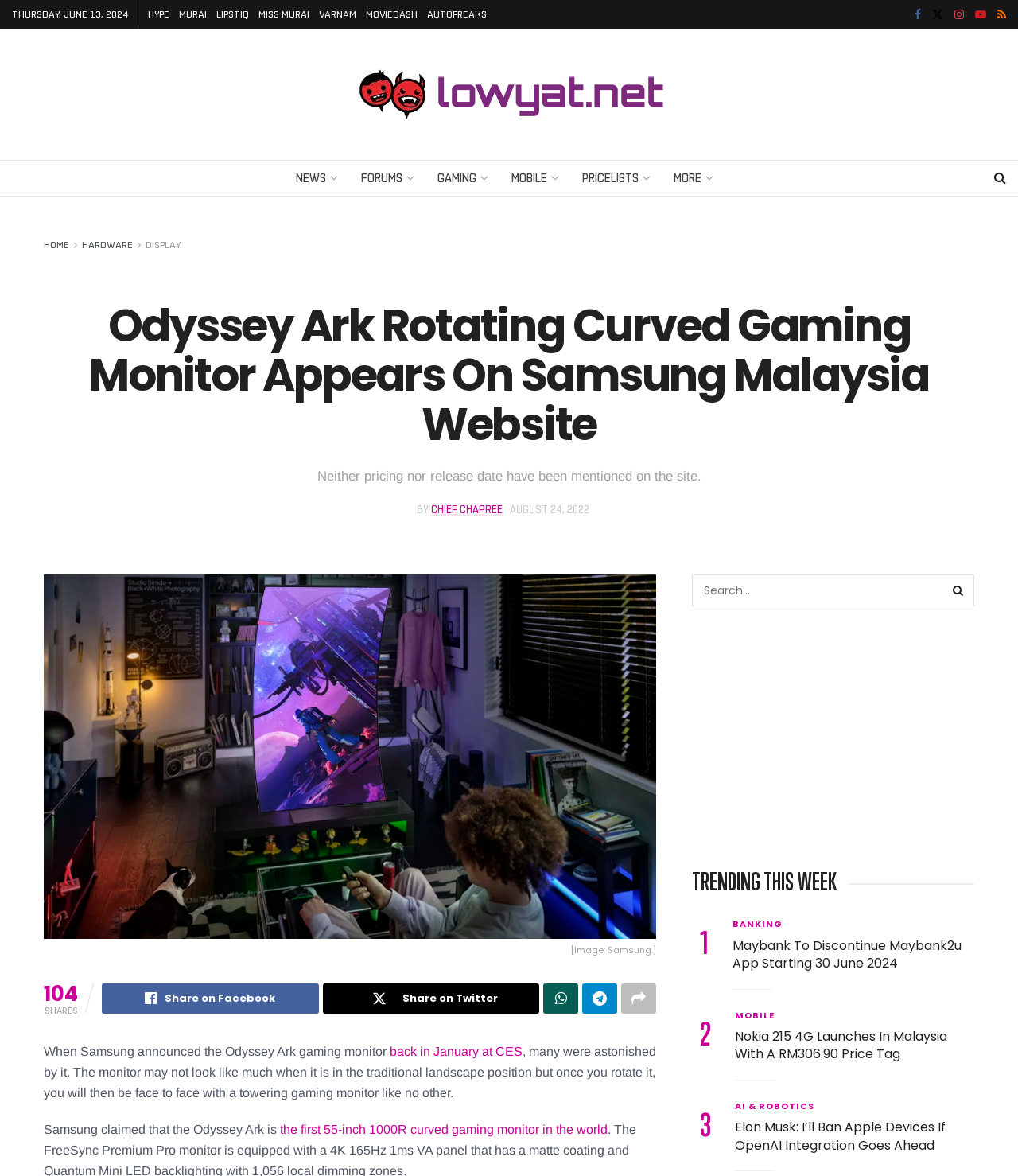Using details from the image, please answer the following question comprehensively:
What is the date of the article?

I found the date of the article by looking at the text 'AUGUST 24, 2022' which is located below the author's name 'CHIEF CHAPREE'.